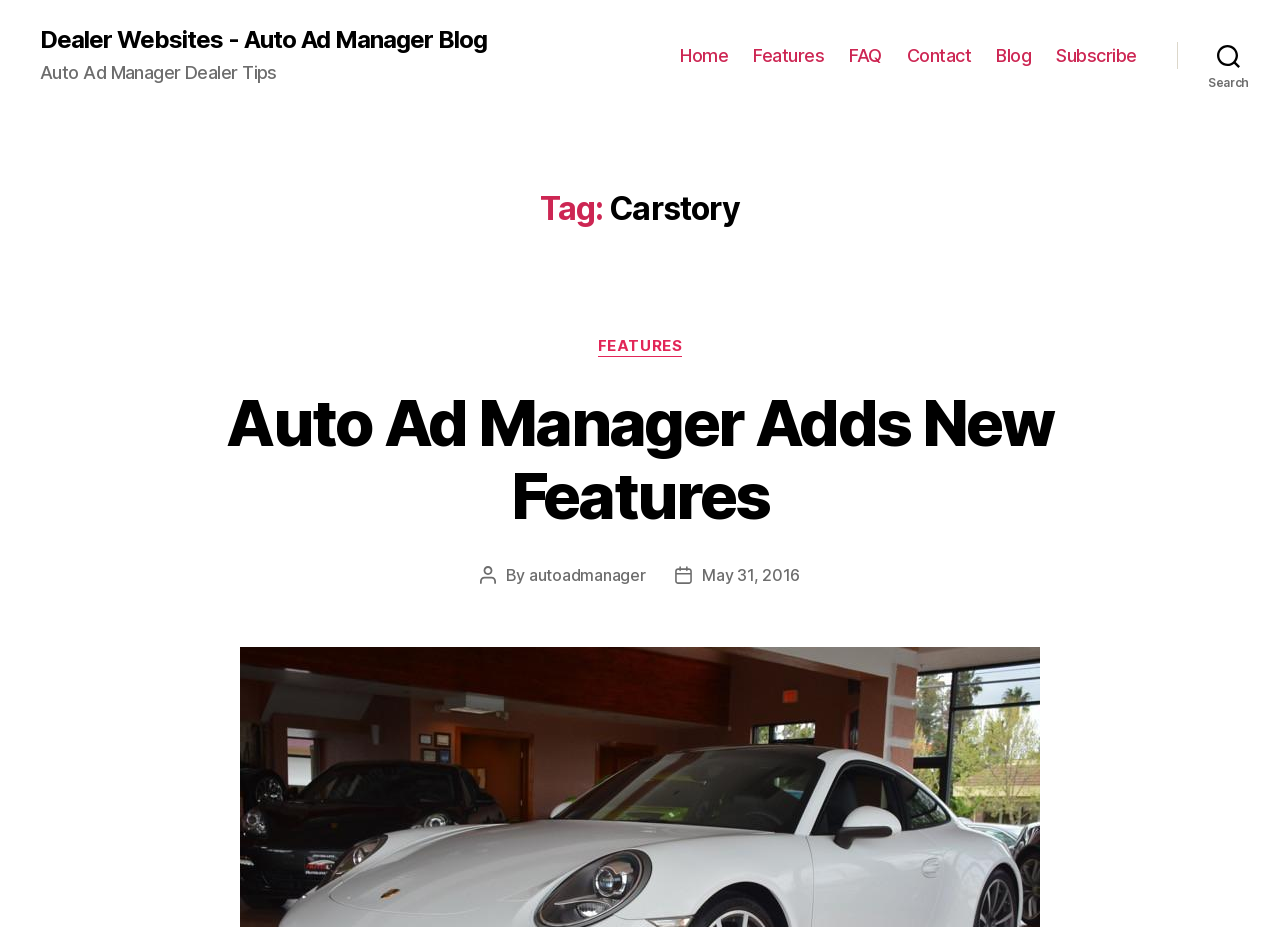Locate the bounding box coordinates of the element that needs to be clicked to carry out the instruction: "visit the blog". The coordinates should be given as four float numbers ranging from 0 to 1, i.e., [left, top, right, bottom].

[0.778, 0.048, 0.806, 0.072]